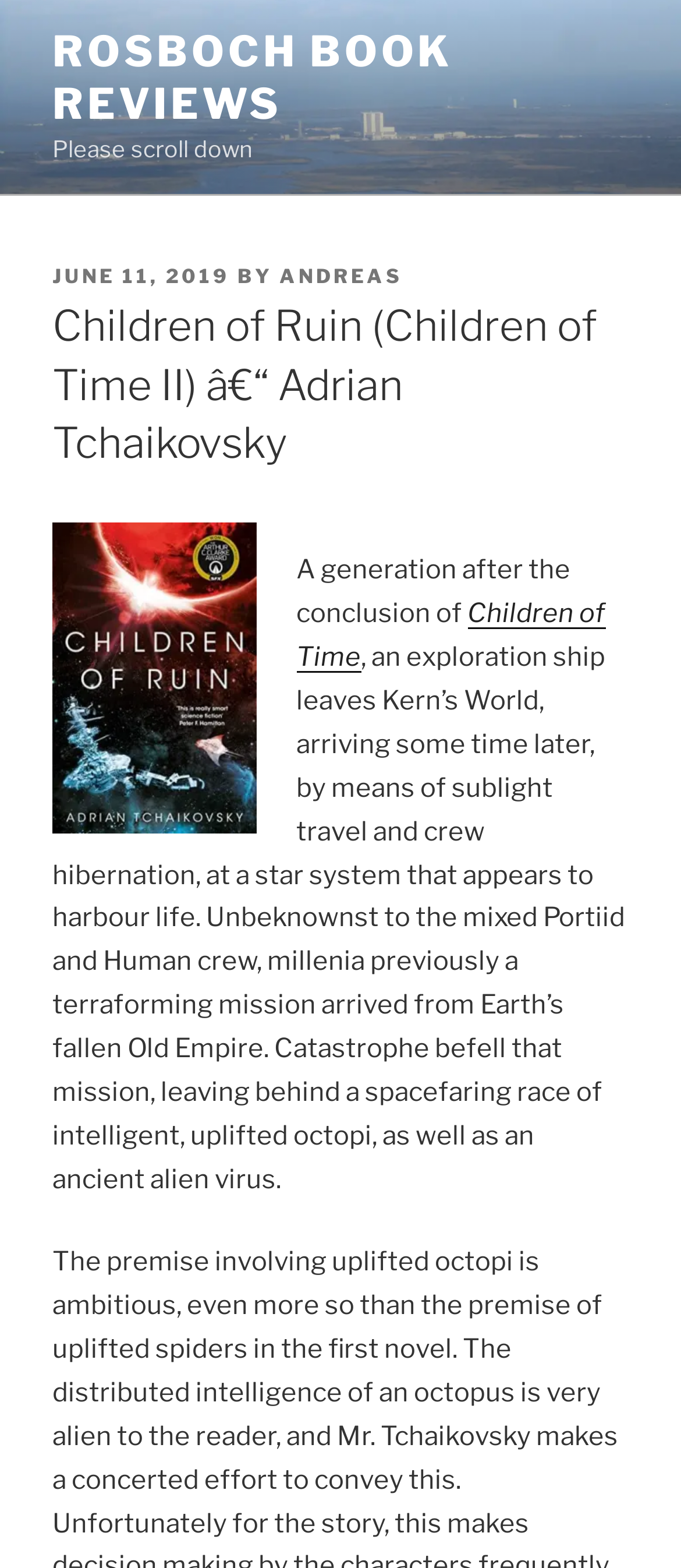Provide a short, one-word or phrase answer to the question below:
What is the date of the post?

JUNE 11, 2019